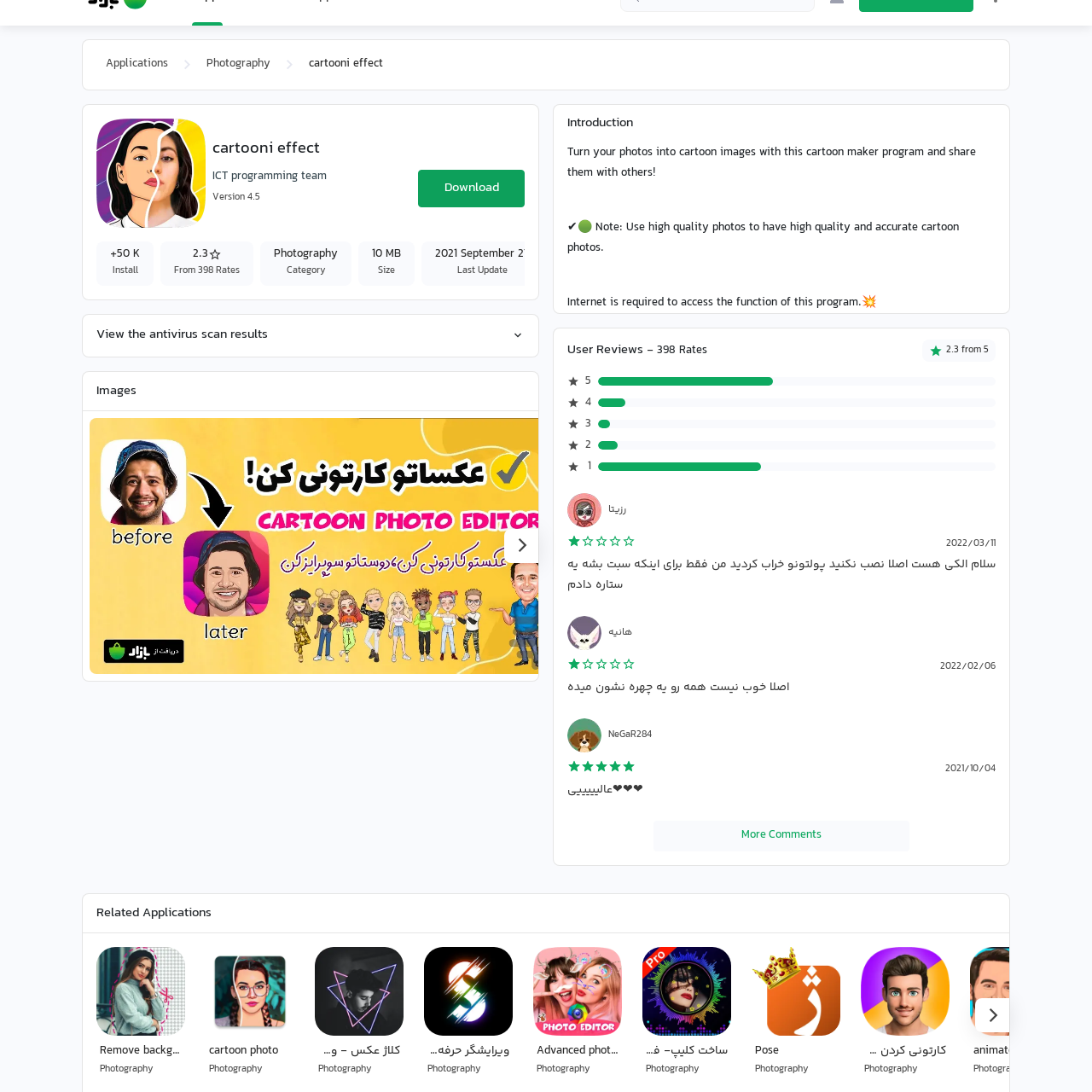Please scrutinize the portion of the image inside the purple boundary and provide an elaborate answer to the question below, relying on the visual elements: 
What is the prominent display of the application?

The prominent display of the application emphasizes the cartoon transformation capabilities, appealing especially to those interested in photography and creative image editing, showcasing the application's main feature.